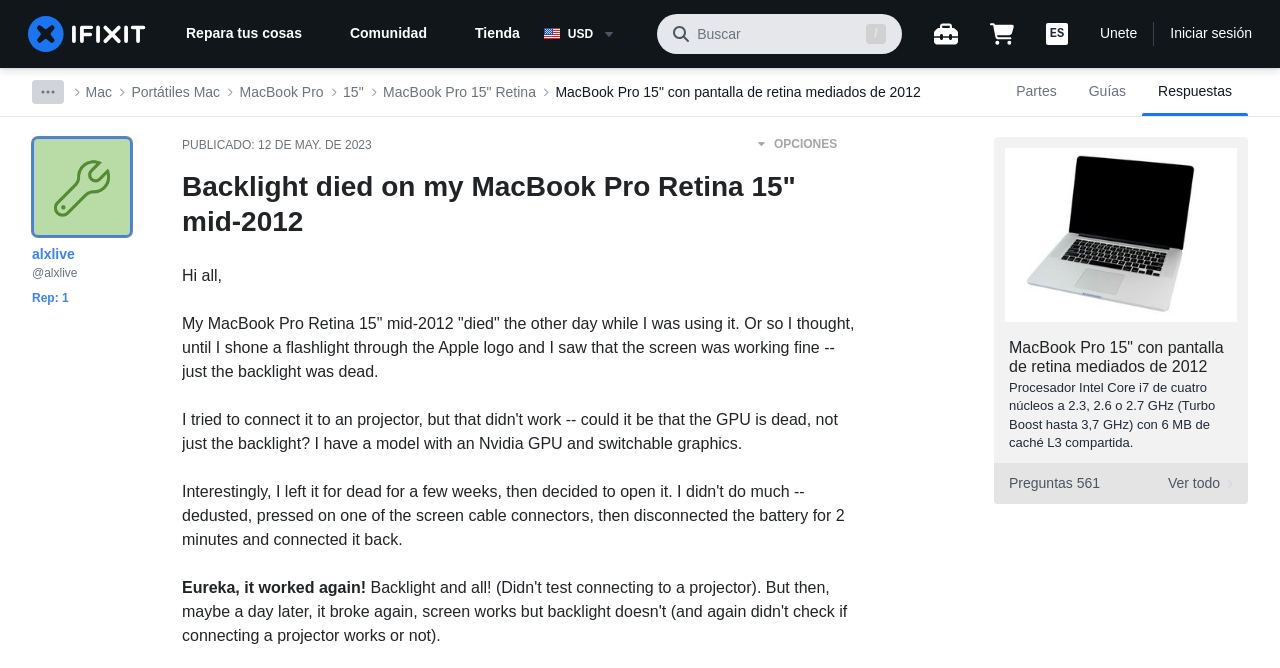Using the description "parent_node: / aria-label="search" name="query" placeholder="Buscar"", locate and provide the bounding box of the UI element.

[0.513, 0.021, 0.689, 0.081]